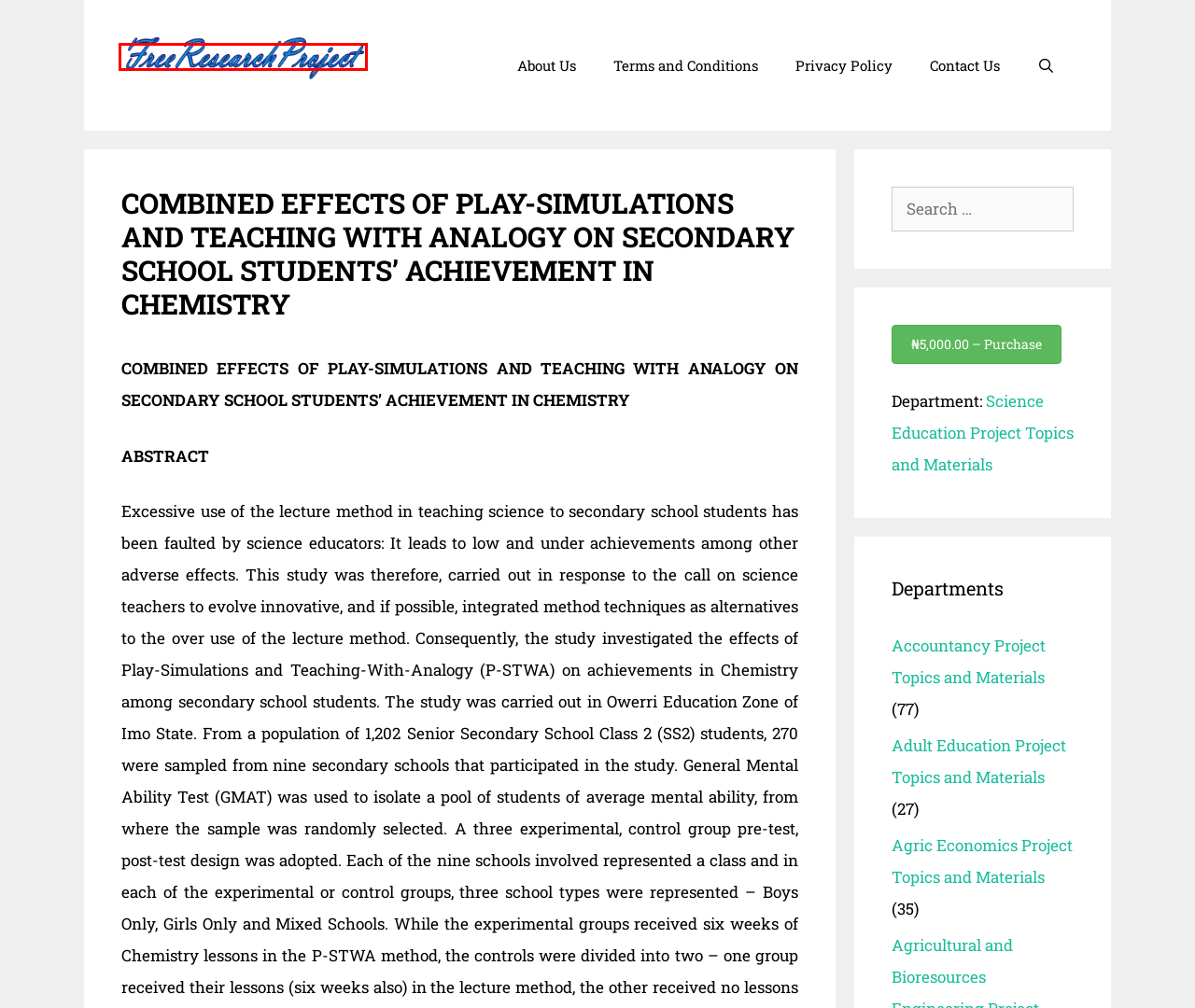With the provided webpage screenshot containing a red bounding box around a UI element, determine which description best matches the new webpage that appears after clicking the selected element. The choices are:
A. RESEARCH PROJECT TOPICS AND MATERIALS | Free Research Project
B. Privacy Policy | Free Research Project
C. About Us | Free Research Project
D. Terms and Conditions | Free Research Project
E. Science Education Project Topics and Materials Archives | Free Research Project
F. Adult Education Project Topics and Materials Archives | Free Research Project
G. Contact Us | Free Research Project
H. Accountancy Project Topics and Materials Archives | Free Research Project

A